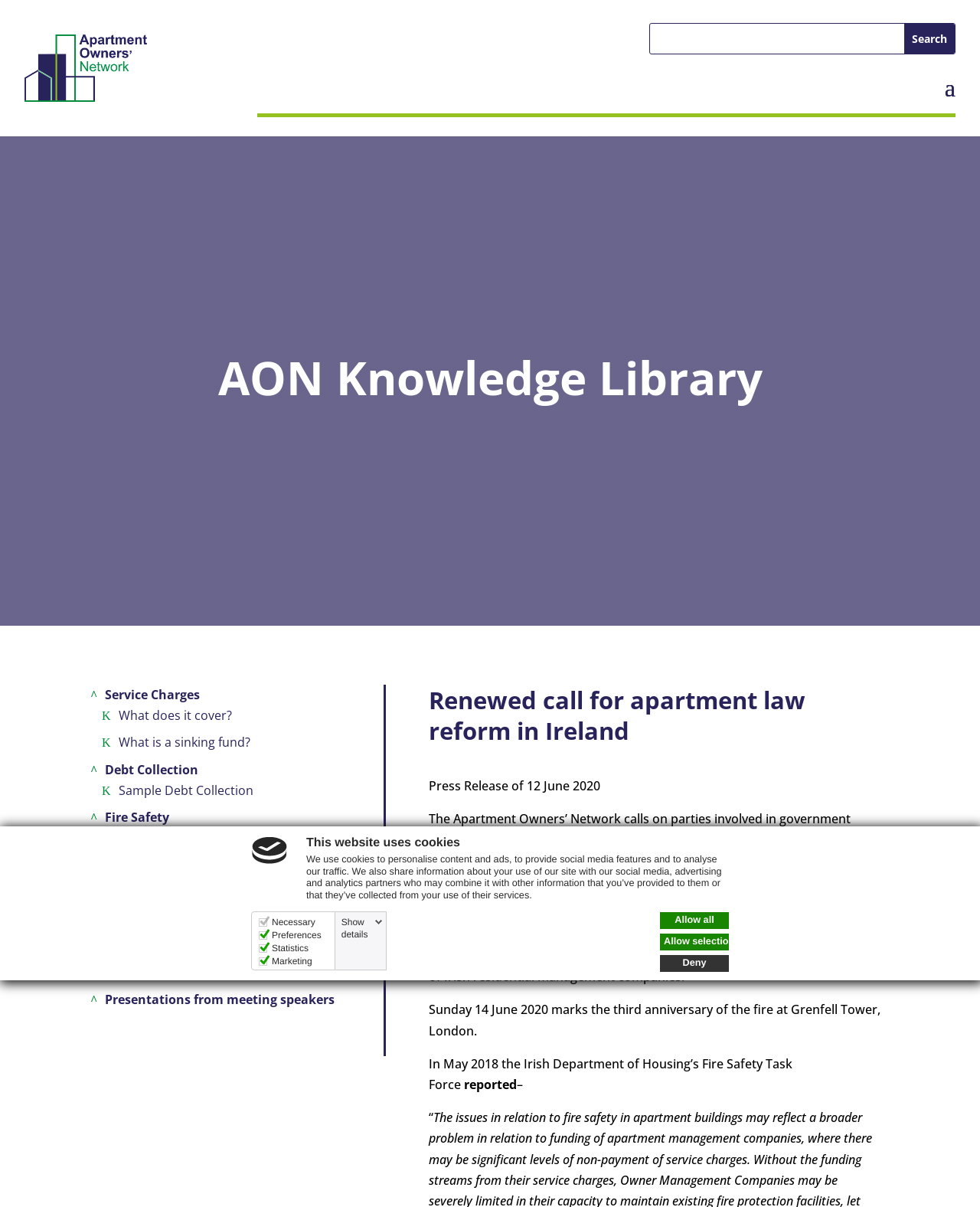Locate the bounding box coordinates of the clickable part needed for the task: "Visit the 'FUTURATI PODCAST' page".

None